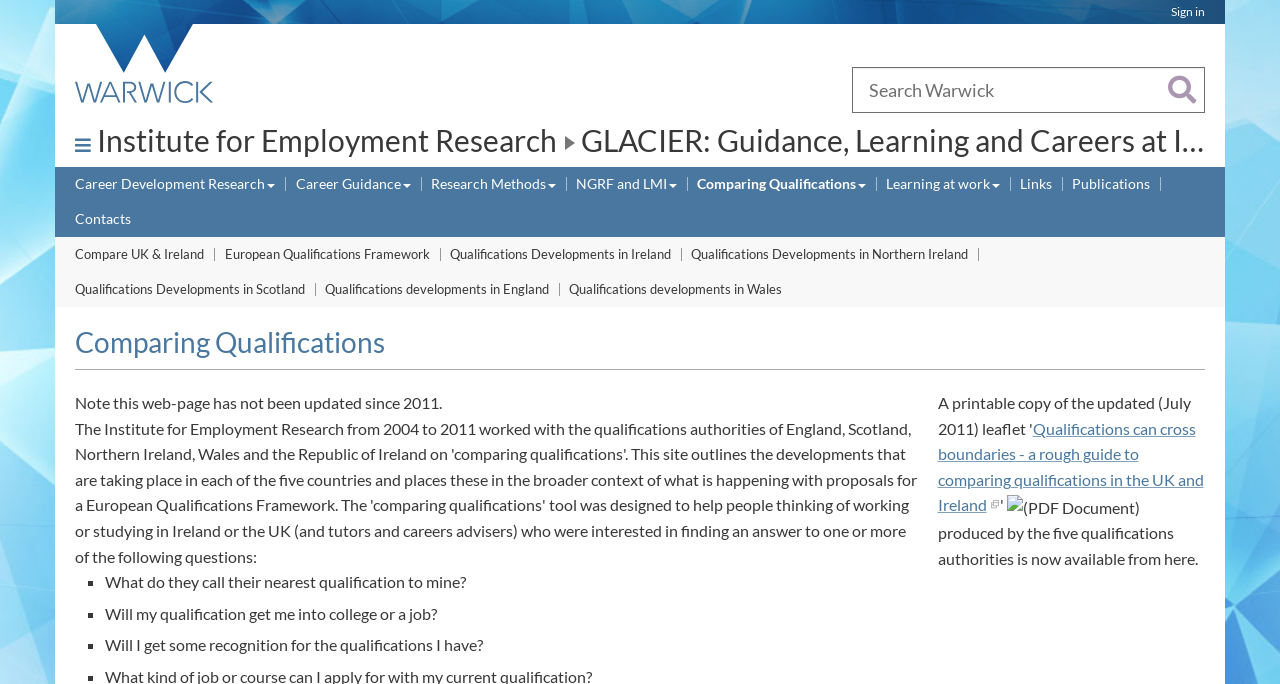Identify the bounding box coordinates for the element you need to click to achieve the following task: "View Qualifications can cross boundaries - a rough guide to comparing qualifications in the UK and Ireland". Provide the bounding box coordinates as four float numbers between 0 and 1, in the form [left, top, right, bottom].

[0.732, 0.612, 0.94, 0.752]